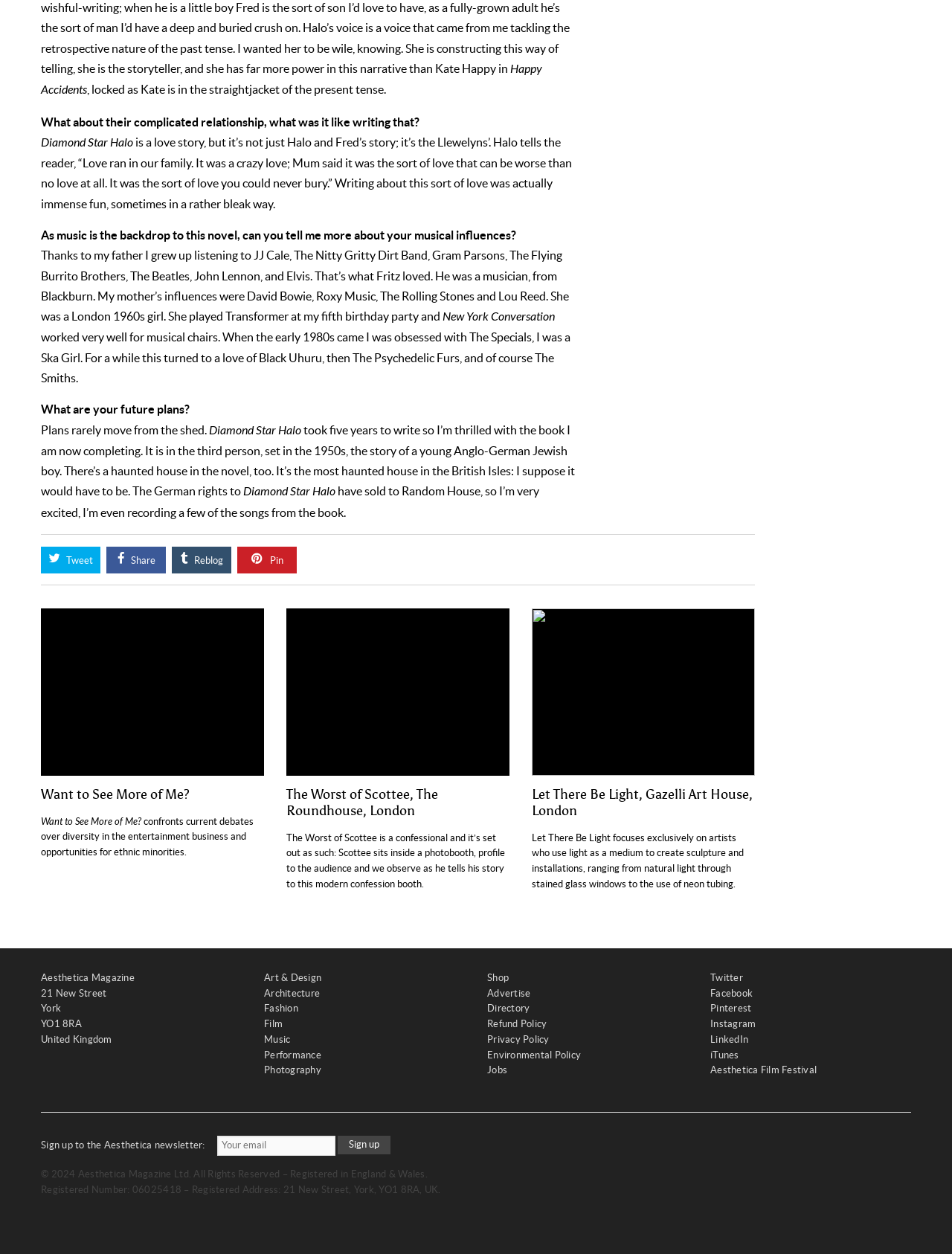Provide a one-word or short-phrase answer to the question:
What is the theme of the article 'Let There Be Light, Gazelli Art House, London'?

Light as a medium in sculpture and installations